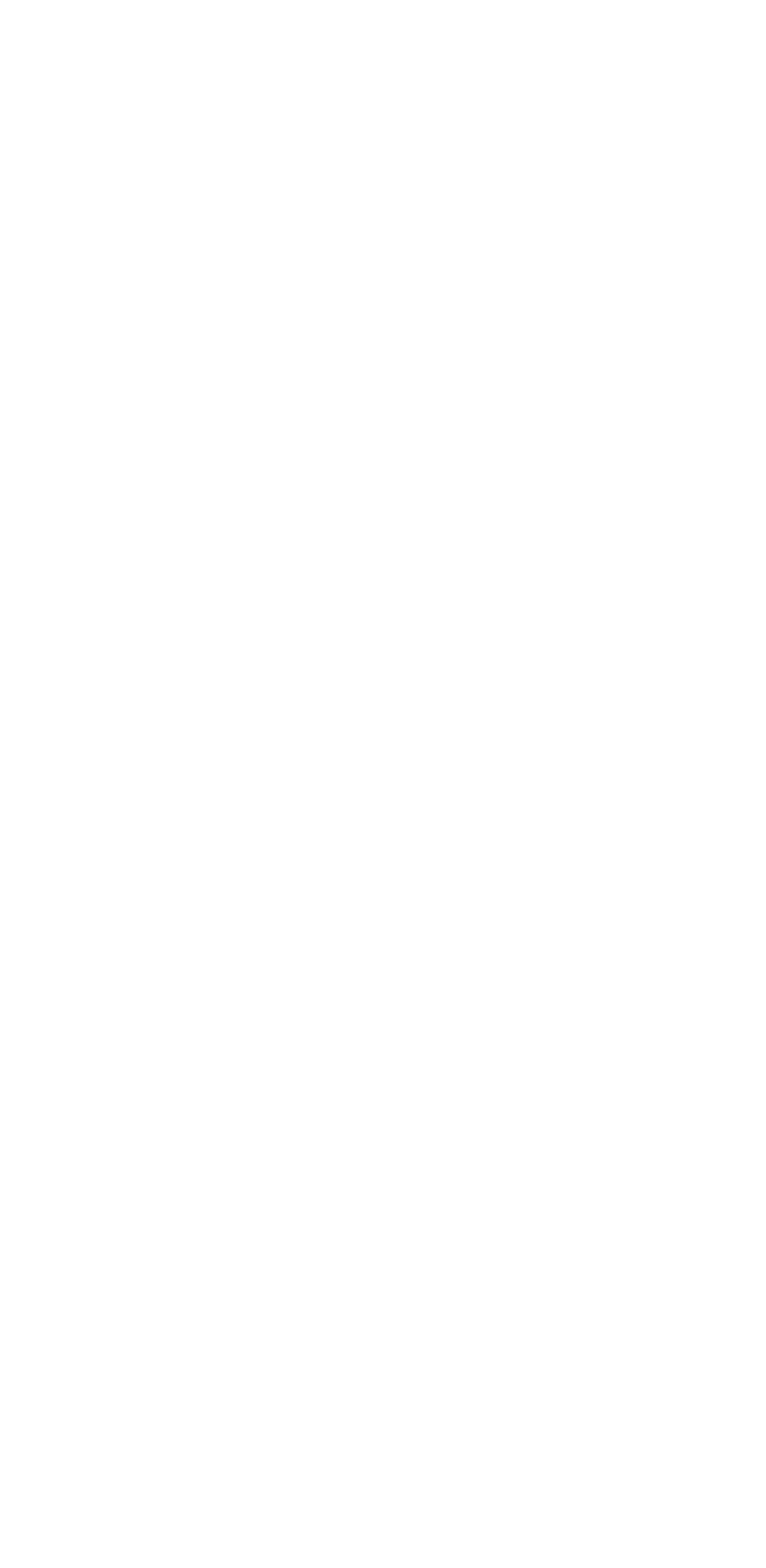Using the description: "0300-0252936", identify the bounding box of the corresponding UI element in the screenshot.

None